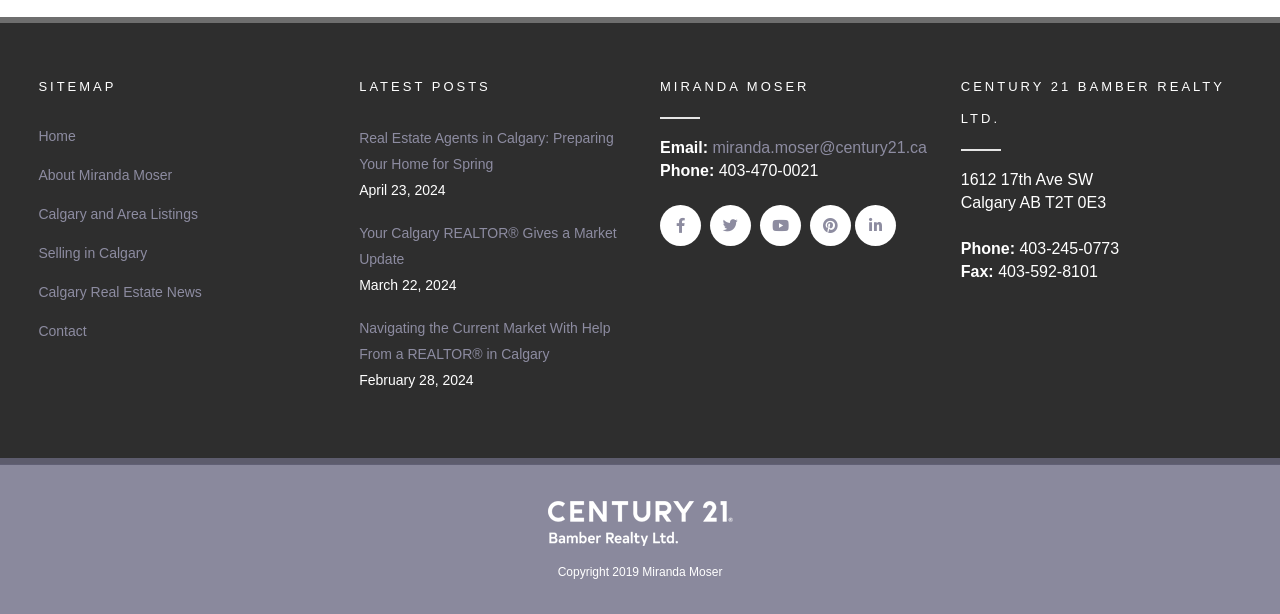Please respond to the question using a single word or phrase:
What is the name of the realtor?

Miranda Moser